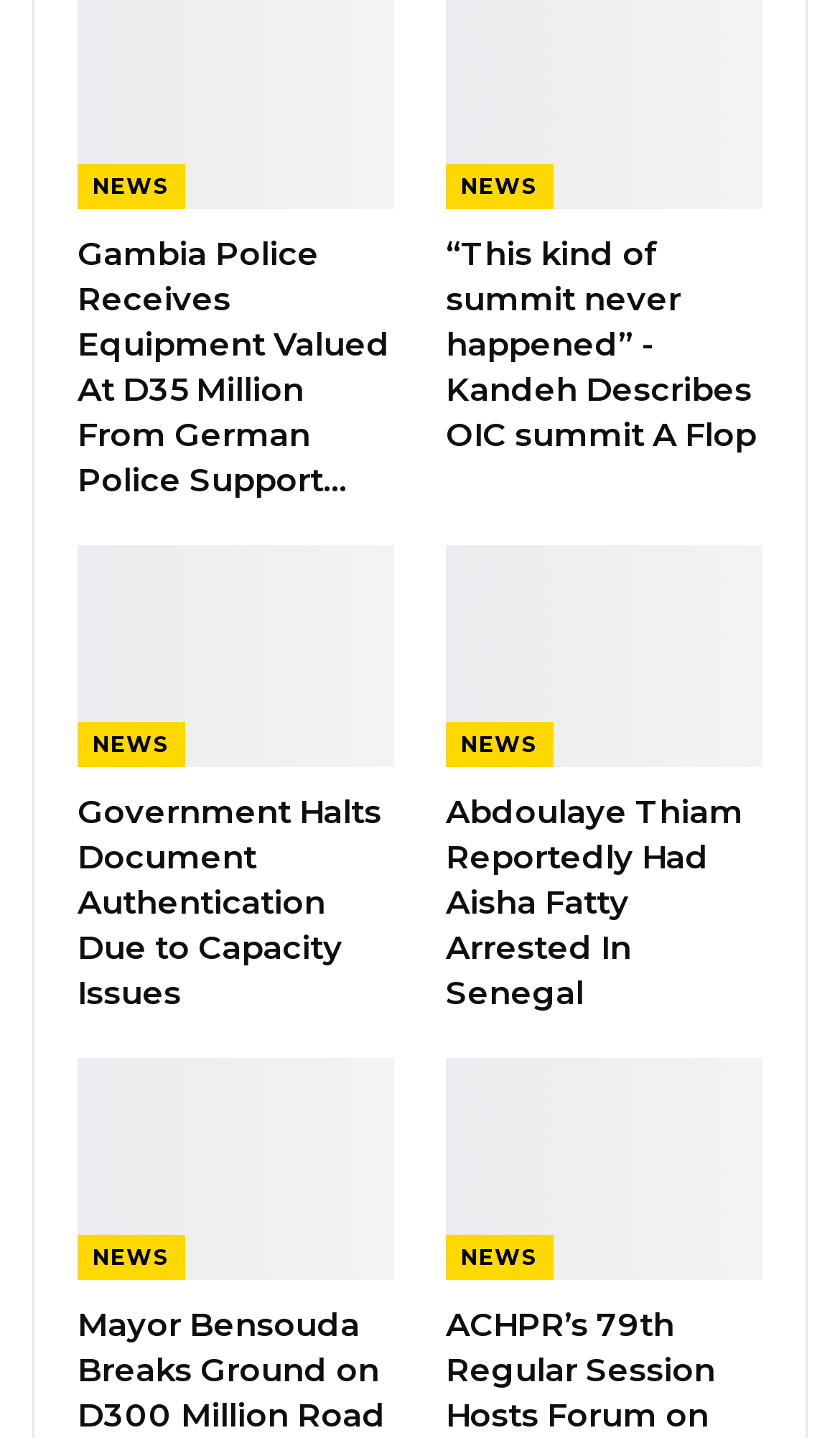Provide the bounding box coordinates for the area that should be clicked to complete the instruction: "Read news about 'UDP Youth President Expresses Concerns Over FaBB Foundation…'".

[0.292, 0.286, 0.951, 0.375]